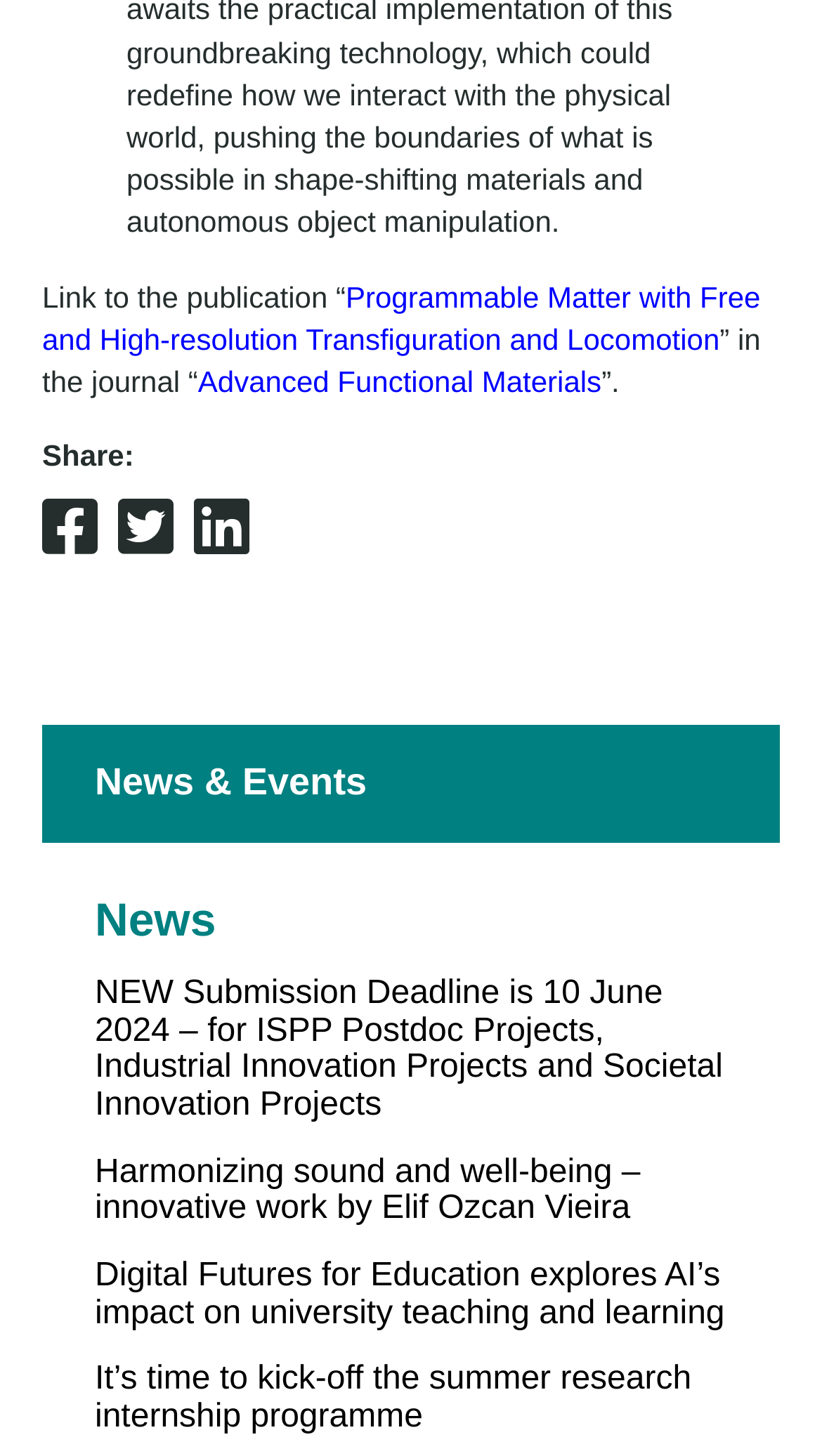Based on the image, provide a detailed and complete answer to the question: 
What is the deadline for ISPP Postdoc Projects submission?

I found the link 'NEW Submission Deadline is 10 June 2024 – for ISPP Postdoc Projects, Industrial Innovation Projects and Societal Innovation Projects' which mentions the deadline.